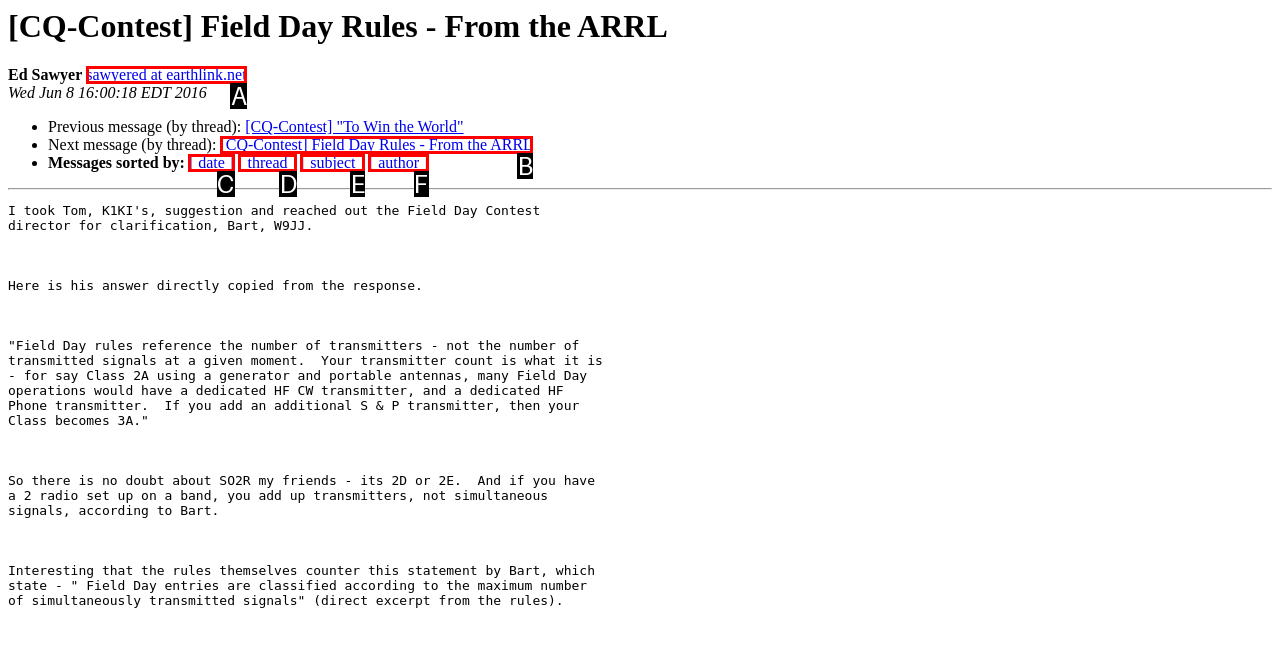Refer to the element description: [ date ] and identify the matching HTML element. State your answer with the appropriate letter.

C